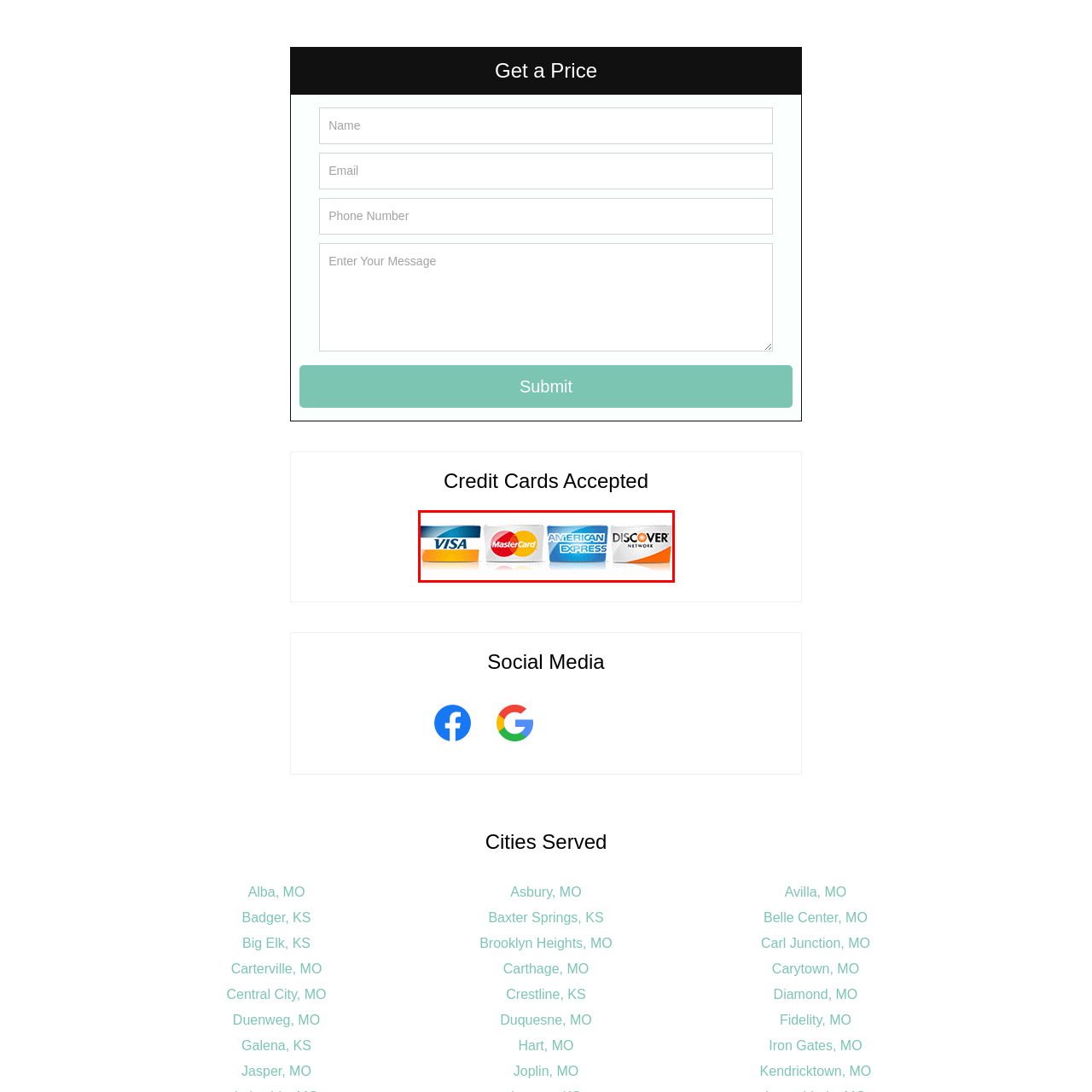Please review the portion of the image contained within the red boundary and provide a detailed answer to the subsequent question, referencing the image: What is the purpose of displaying these credit card logos?

The arrangement of the logos emphasizes the acceptance of various payment options, indicating that these credit cards can be used for transactions, catering to a broad range of customers and enhancing convenience for users looking to make purchases.